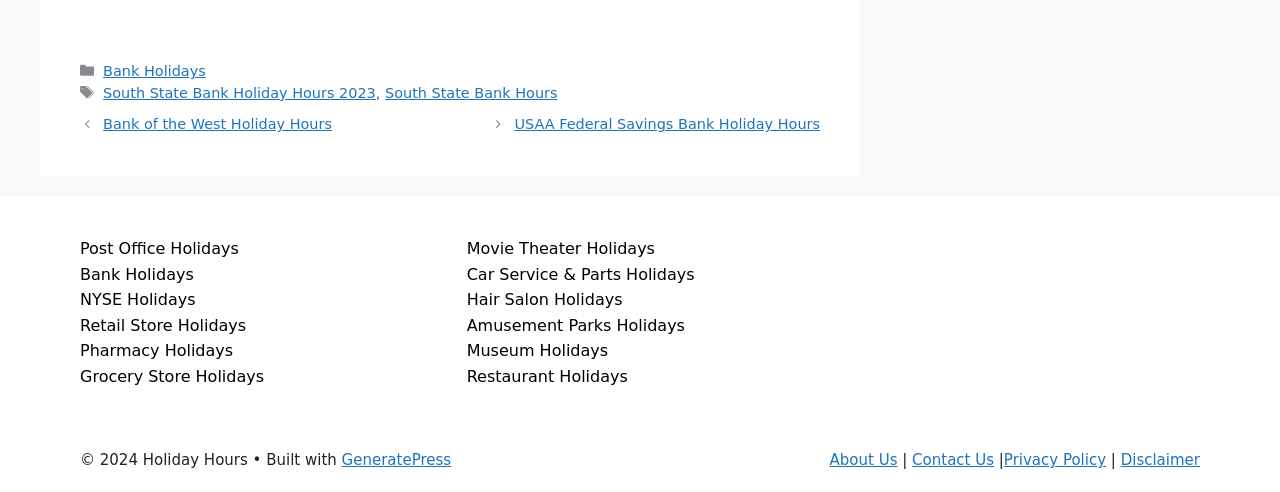Determine the bounding box coordinates of the element that should be clicked to execute the following command: "Learn about NYSE Holidays".

[0.062, 0.59, 0.153, 0.628]